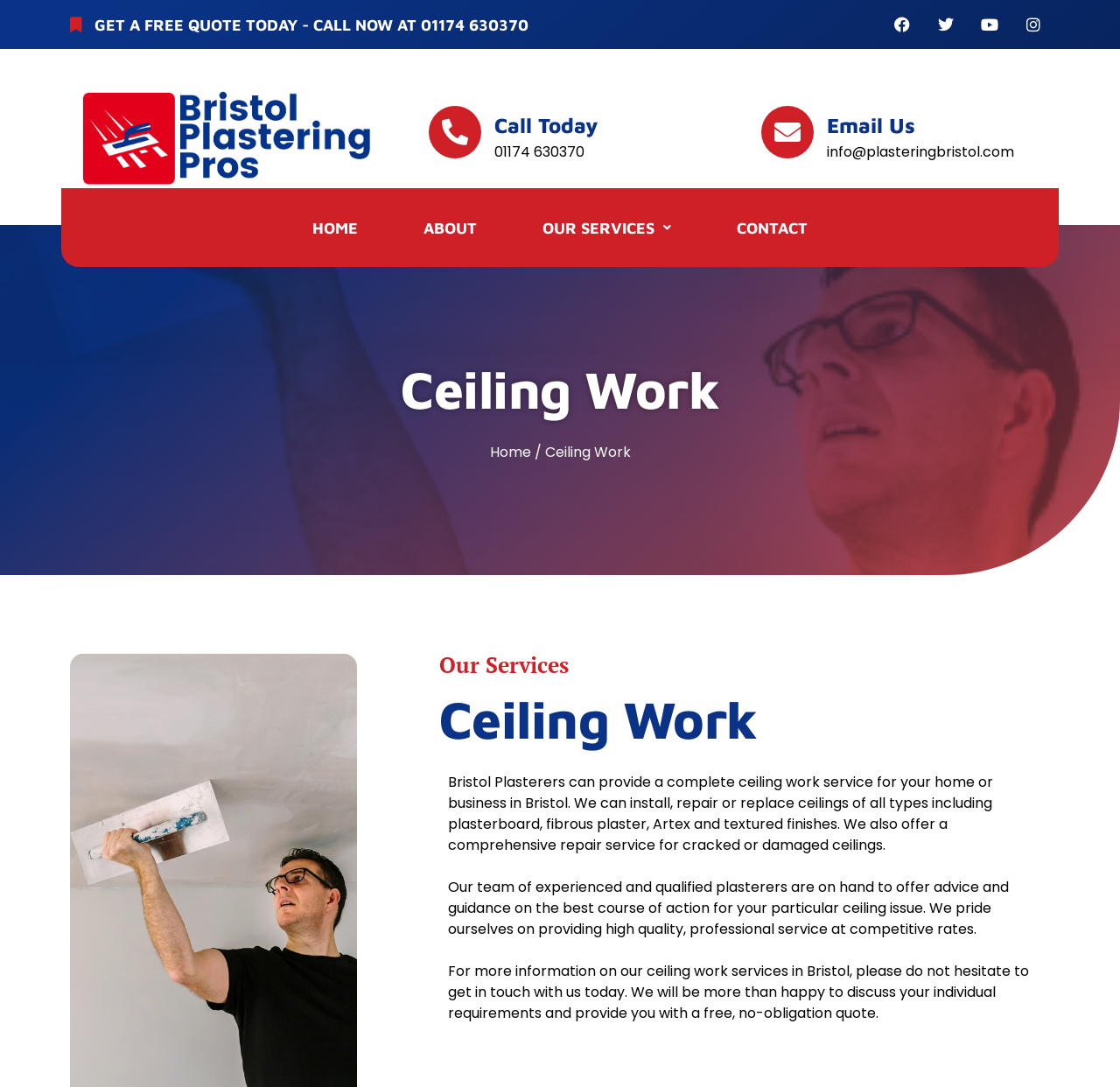Using the information from the screenshot, answer the following question thoroughly:
What is the email address to contact?

I found the email address by looking at the top section of the webpage, where it says 'Email Us' and then lists the email address.